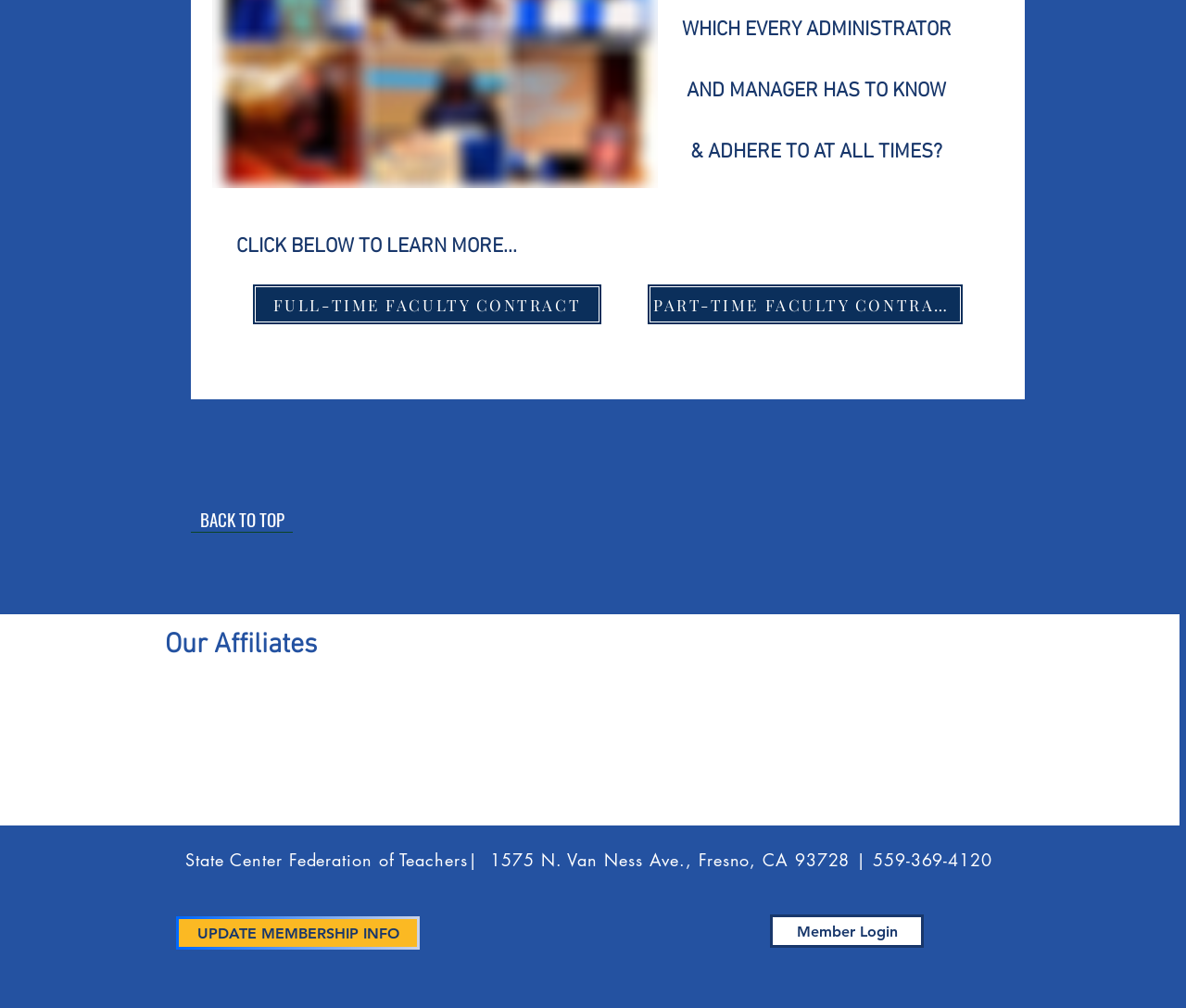Indicate the bounding box coordinates of the clickable region to achieve the following instruction: "Update membership info."

[0.148, 0.909, 0.354, 0.942]